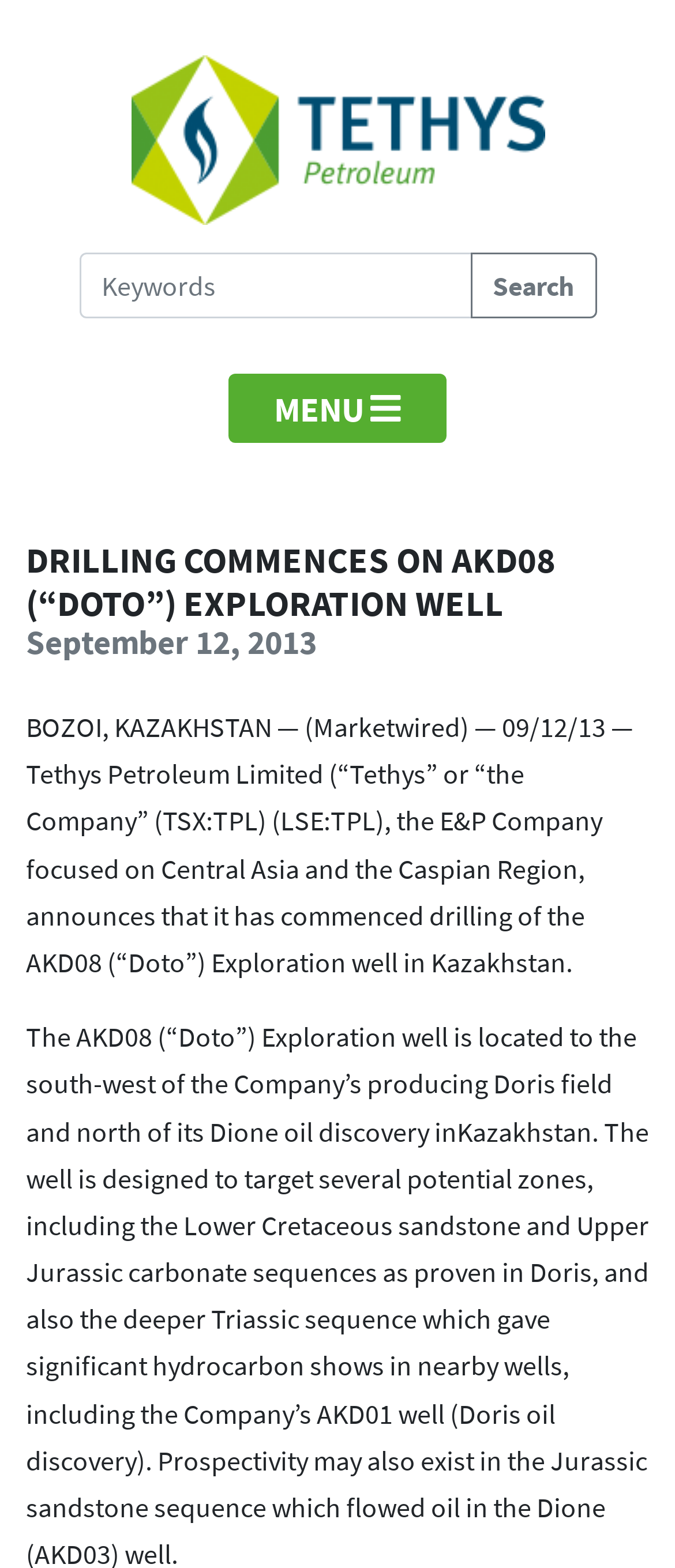Using the details in the image, give a detailed response to the question below:
What is the date of the announcement?

The date of the announcement can be found in the heading 'September 12, 2013' which is located in the main content area of the webpage.